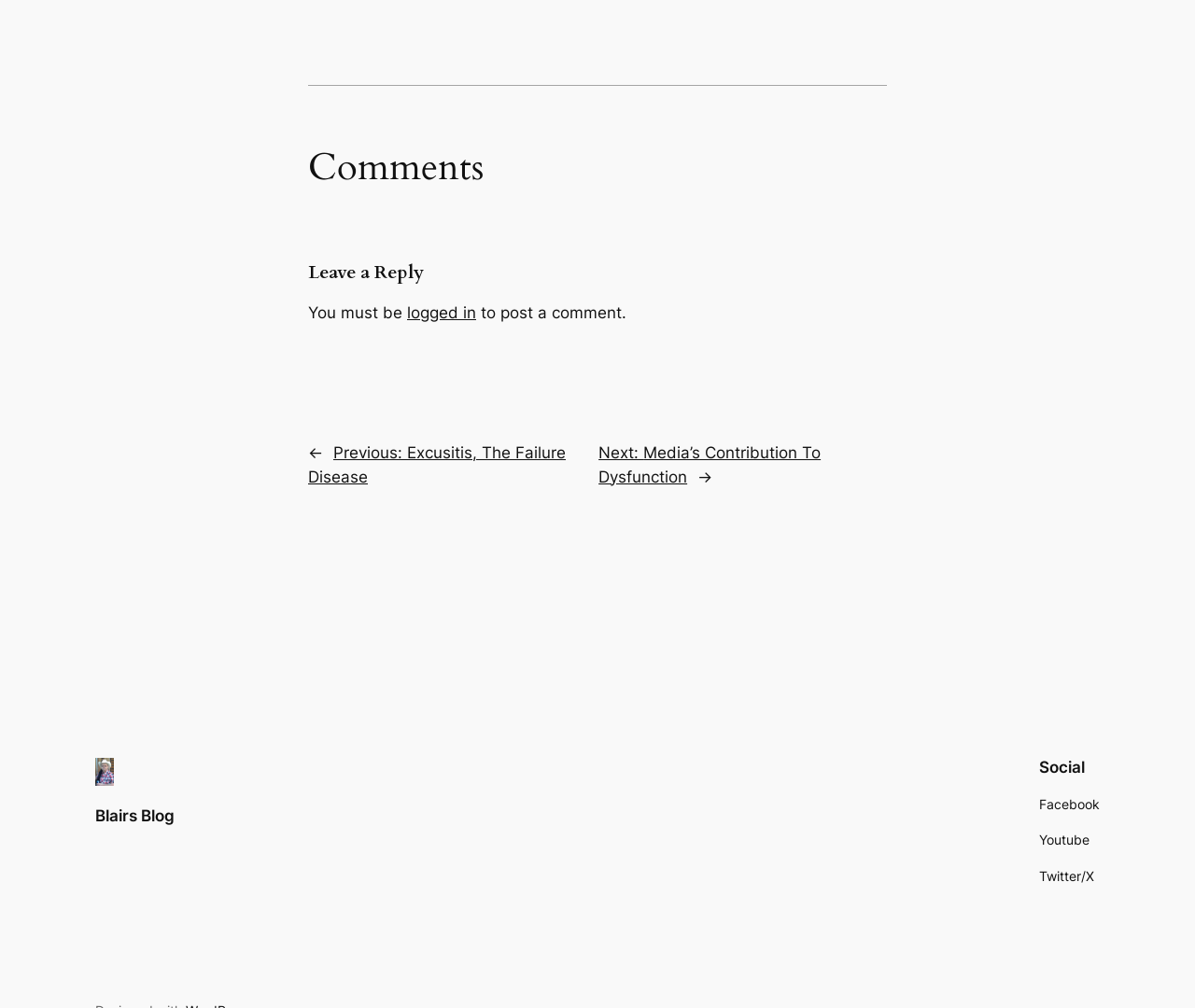What is the purpose of the 'Leave a Reply' section?
Provide a short answer using one word or a brief phrase based on the image.

To post a comment